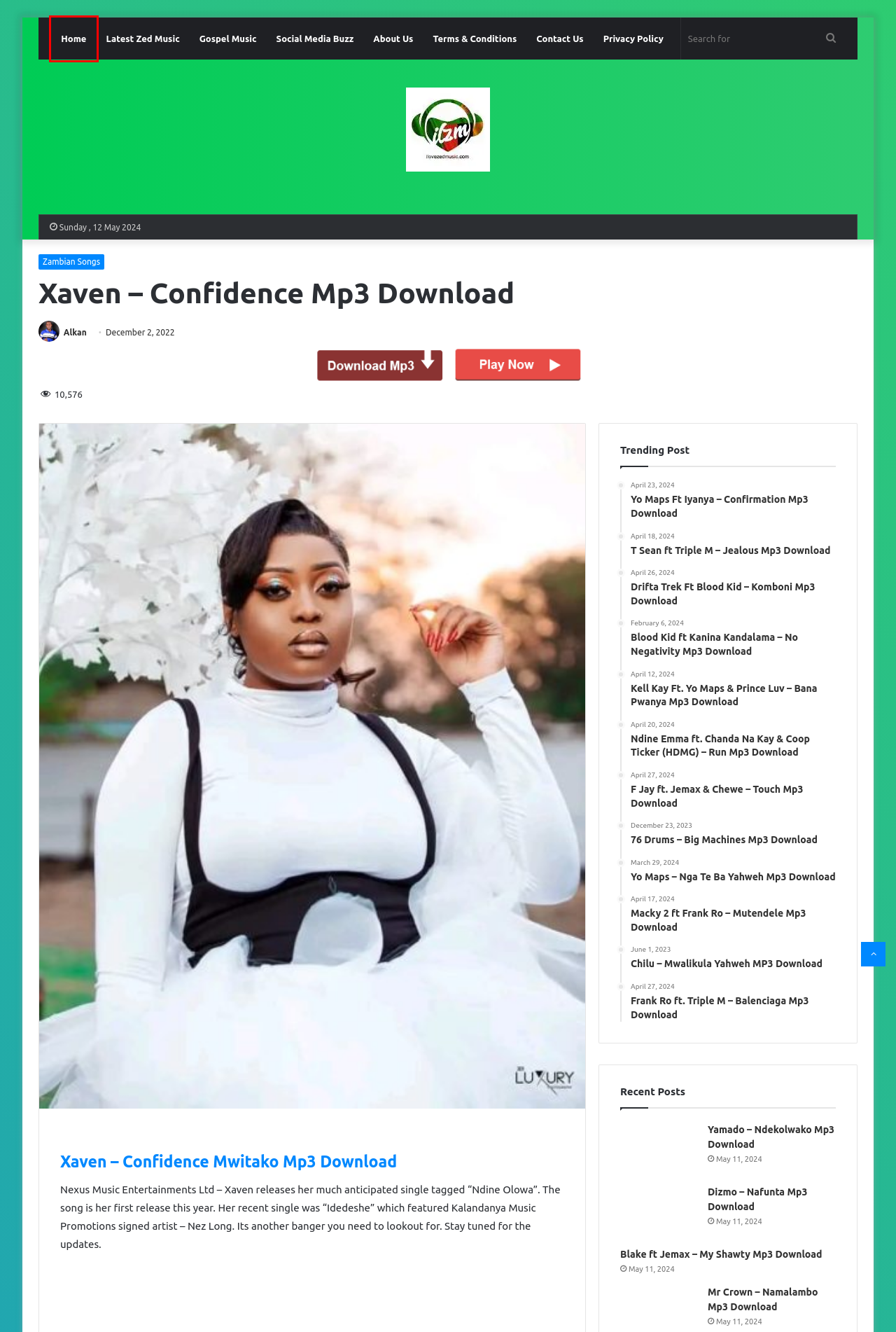Given a webpage screenshot with a UI element marked by a red bounding box, choose the description that best corresponds to the new webpage that will appear after clicking the element. The candidates are:
A. Macky 2 ft Frank Ro – Mutendele Mp3 Download » I Love Zed Music
B. Yo Maps Ft Iyanya – Confirmation Mp3 Download » I Love Zed Music
C. Yo Maps - Nga Te Ba Yahweh Mp3 Download » I Love Zed Music
D. Download Latest Zambian Music 2024 Mp3 Download » I Love Zed Music
E. Latest Zambian Gospel Music 2024 Mp3 Download » I Love Zed Music
F. Dizmo - Nafunta Mp3 Download » I Love Zed Music
G. 76 Drums - Big Machines Mp3 Download » I Love Zed Music
H. Drifta Trek Ft Blood Kid - Komboni Mp3 Download » I Love Zed Music

D